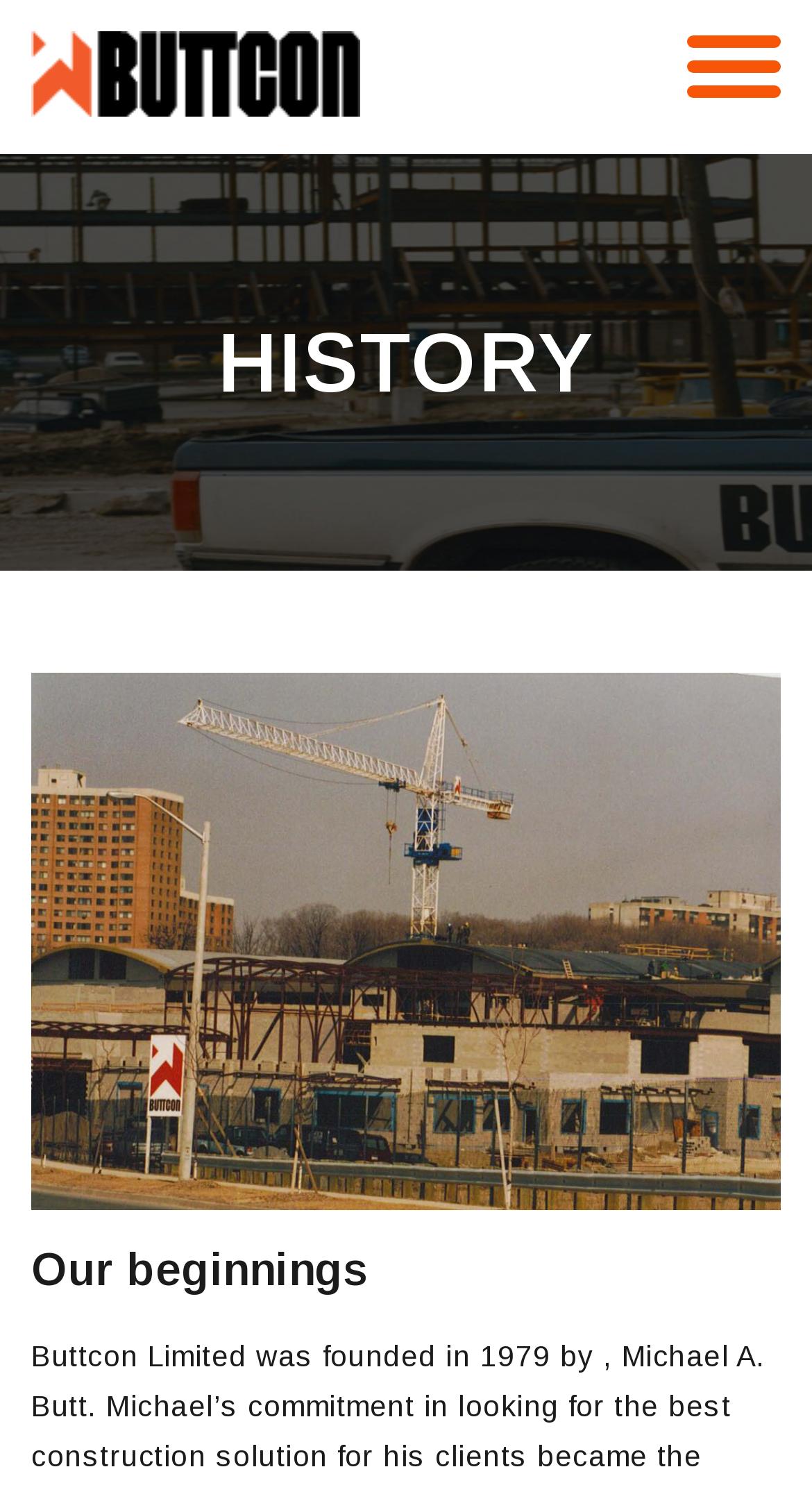What is the main topic of this webpage?
Answer the question with just one word or phrase using the image.

History